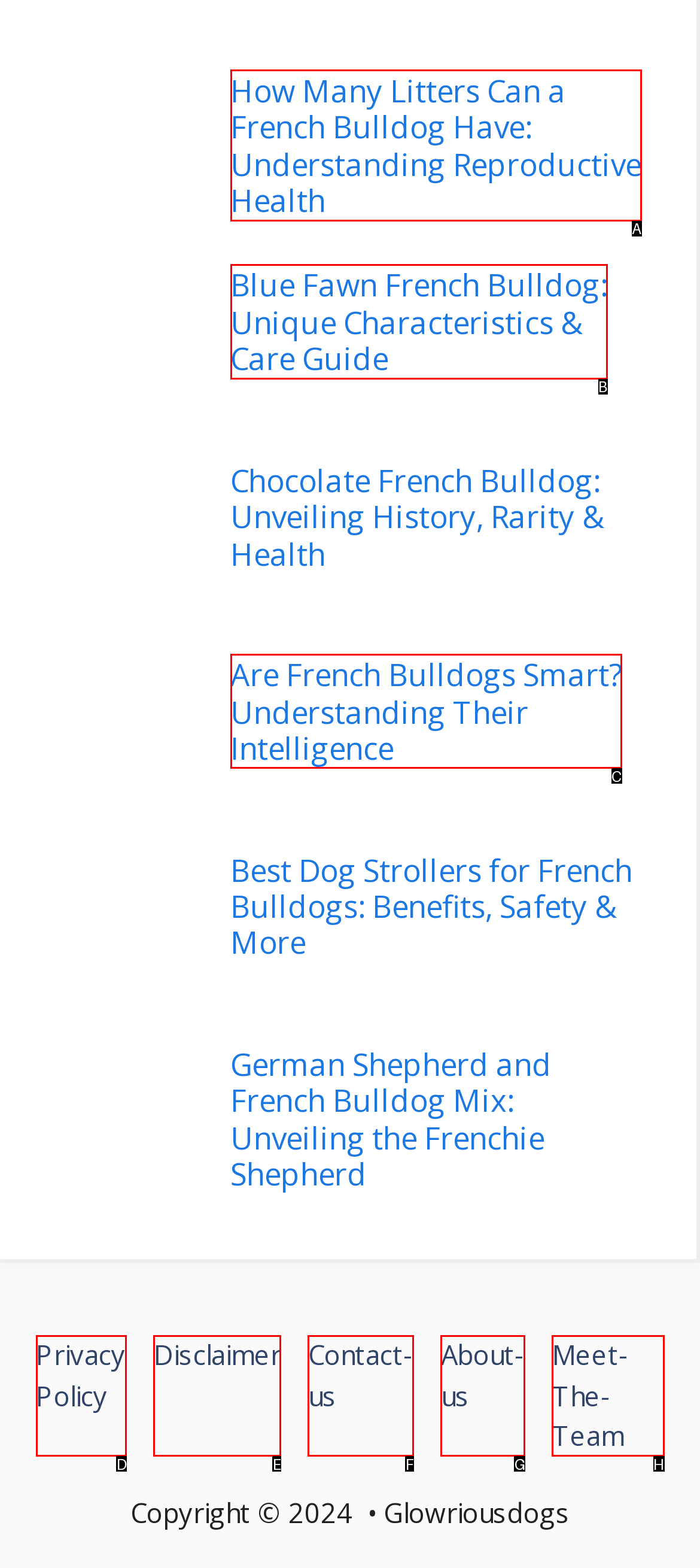Find the option that aligns with: Meet-The-Team
Provide the letter of the corresponding option.

H